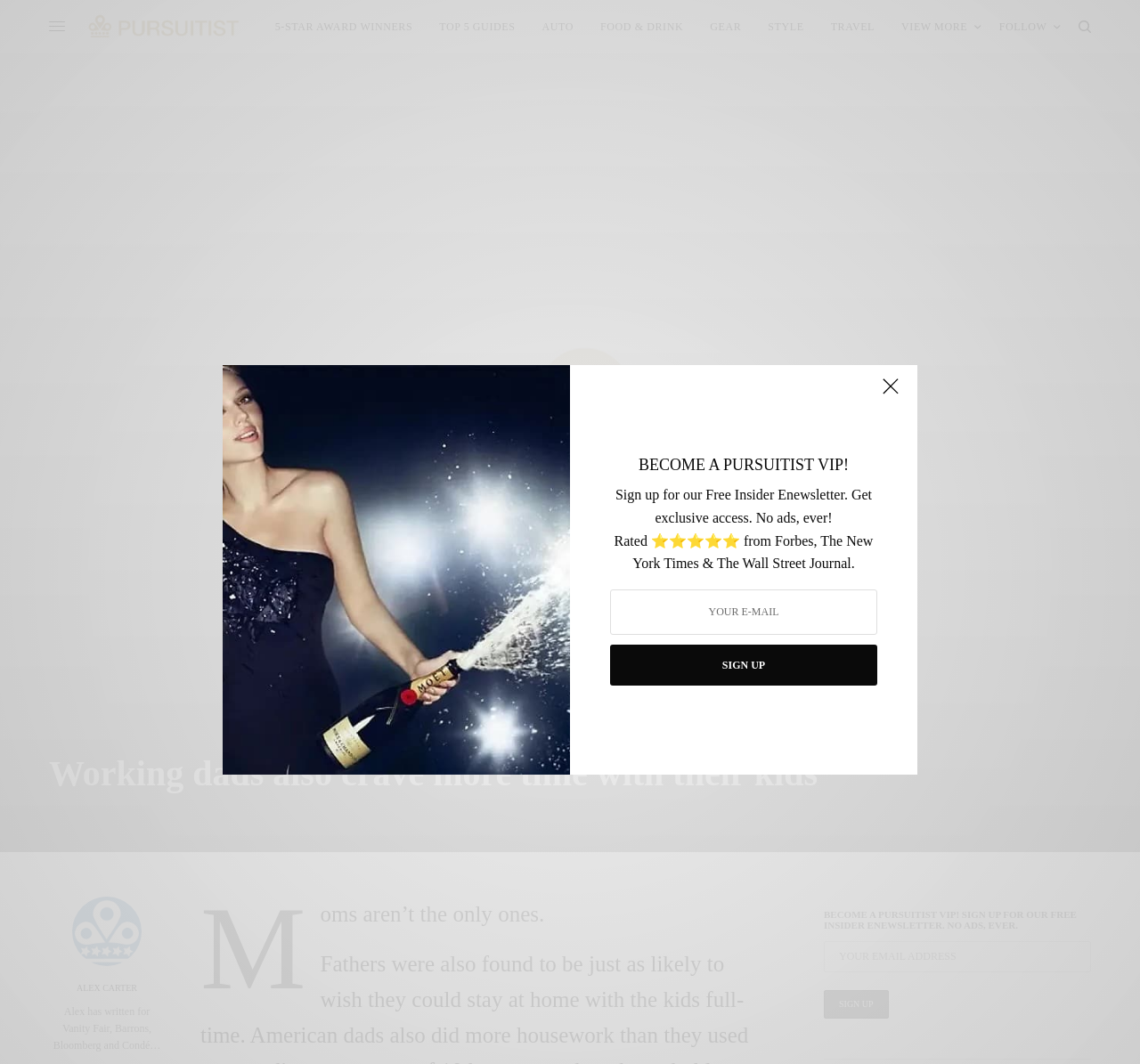Locate the coordinates of the bounding box for the clickable region that fulfills this instruction: "Click on the Pursuitist link".

[0.073, 0.008, 0.214, 0.042]